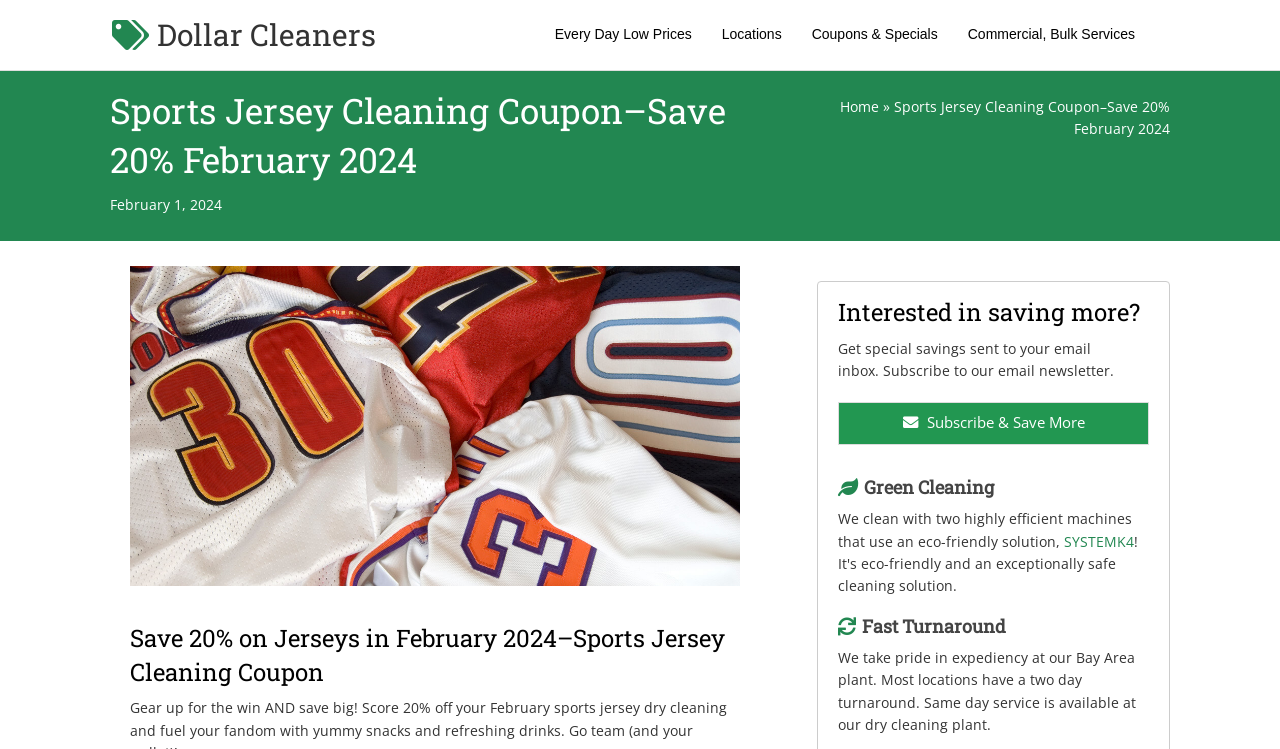Locate the heading on the webpage and return its text.

Sports Jersey Cleaning Coupon–Save 20% February 2024